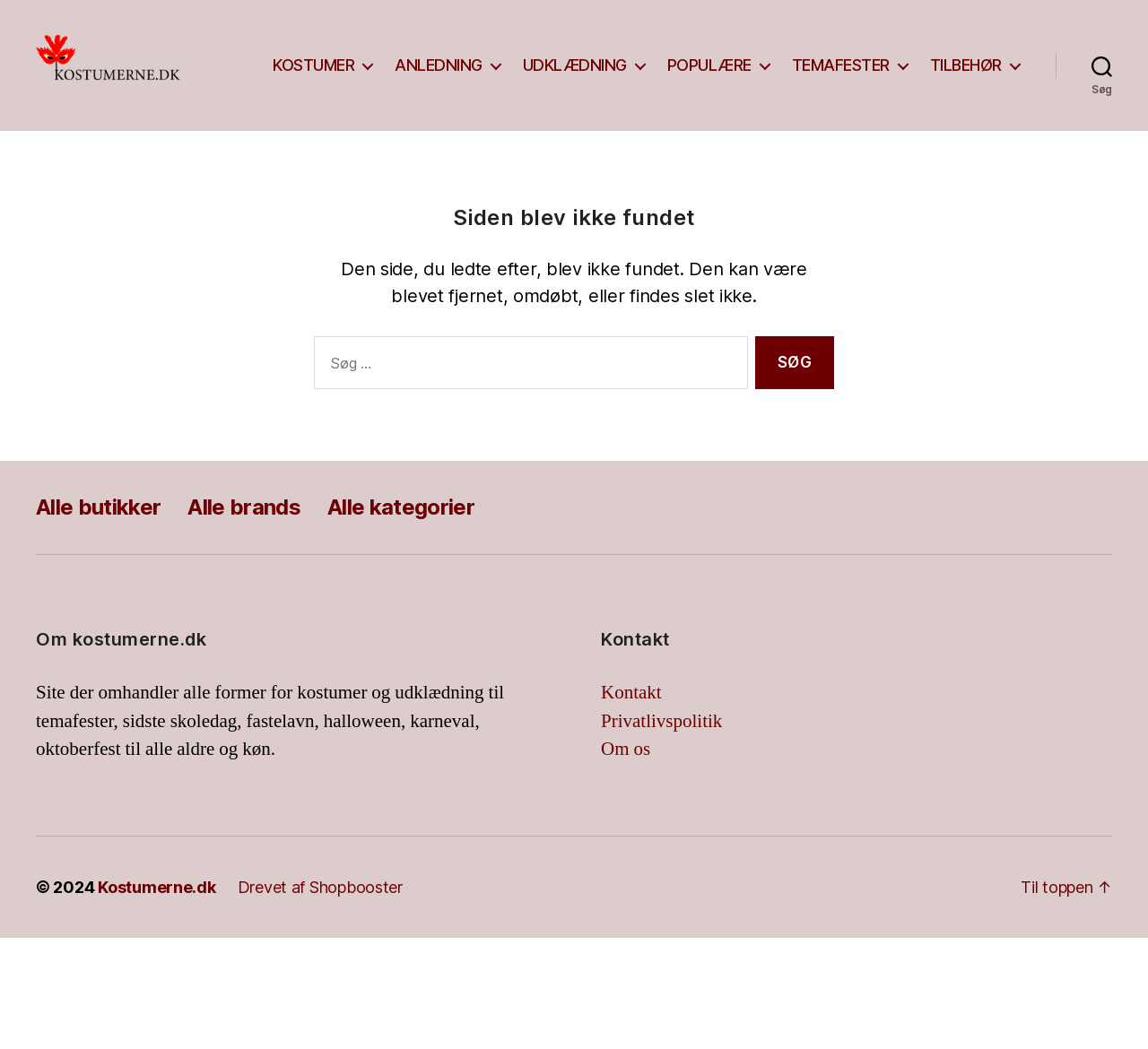Find the bounding box coordinates of the element to click in order to complete the given instruction: "Scroll to the top."

[0.889, 0.837, 0.969, 0.855]